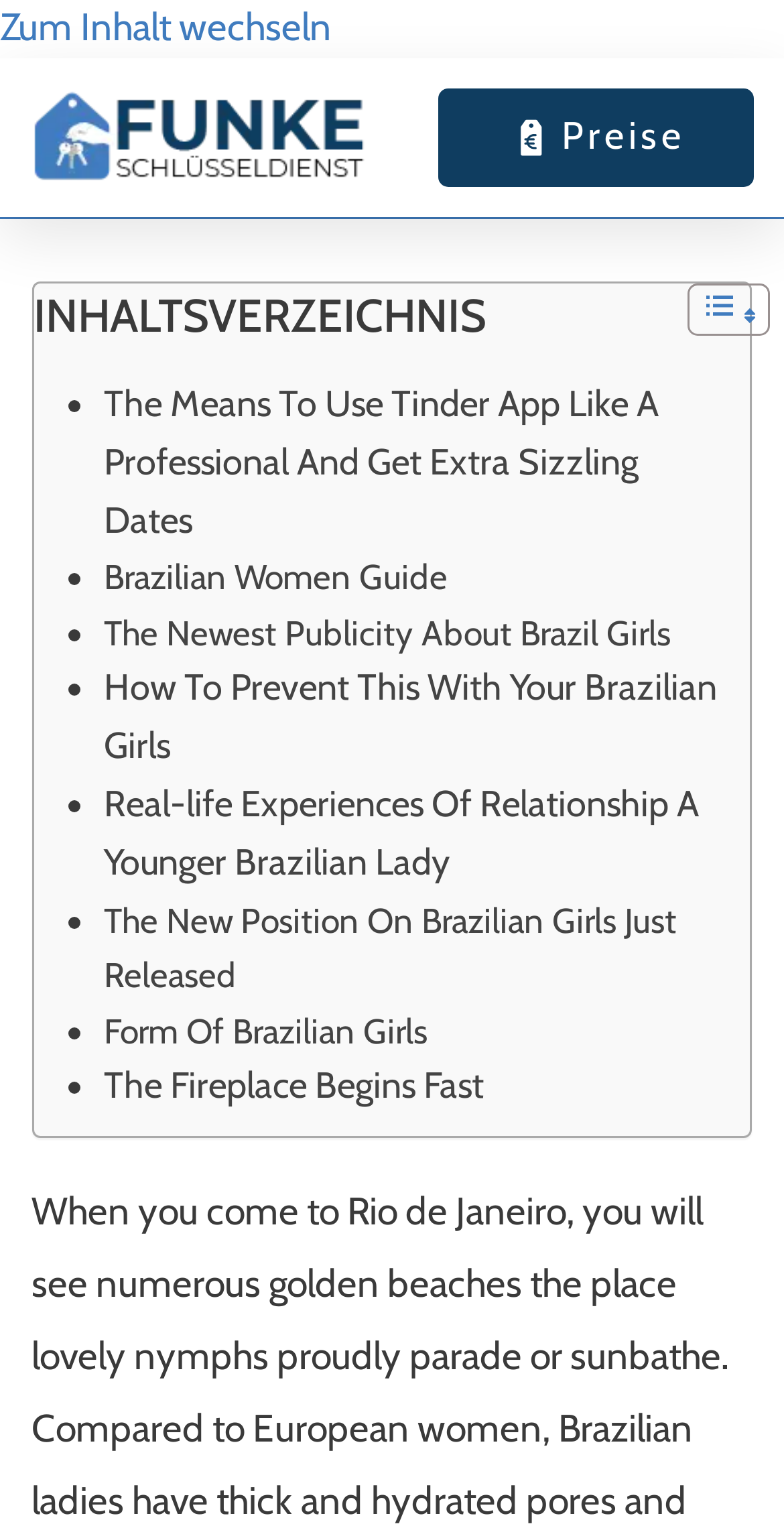Provide your answer to the question using just one word or phrase: What is the second link in the table of contents?

Brazilian Women Guide